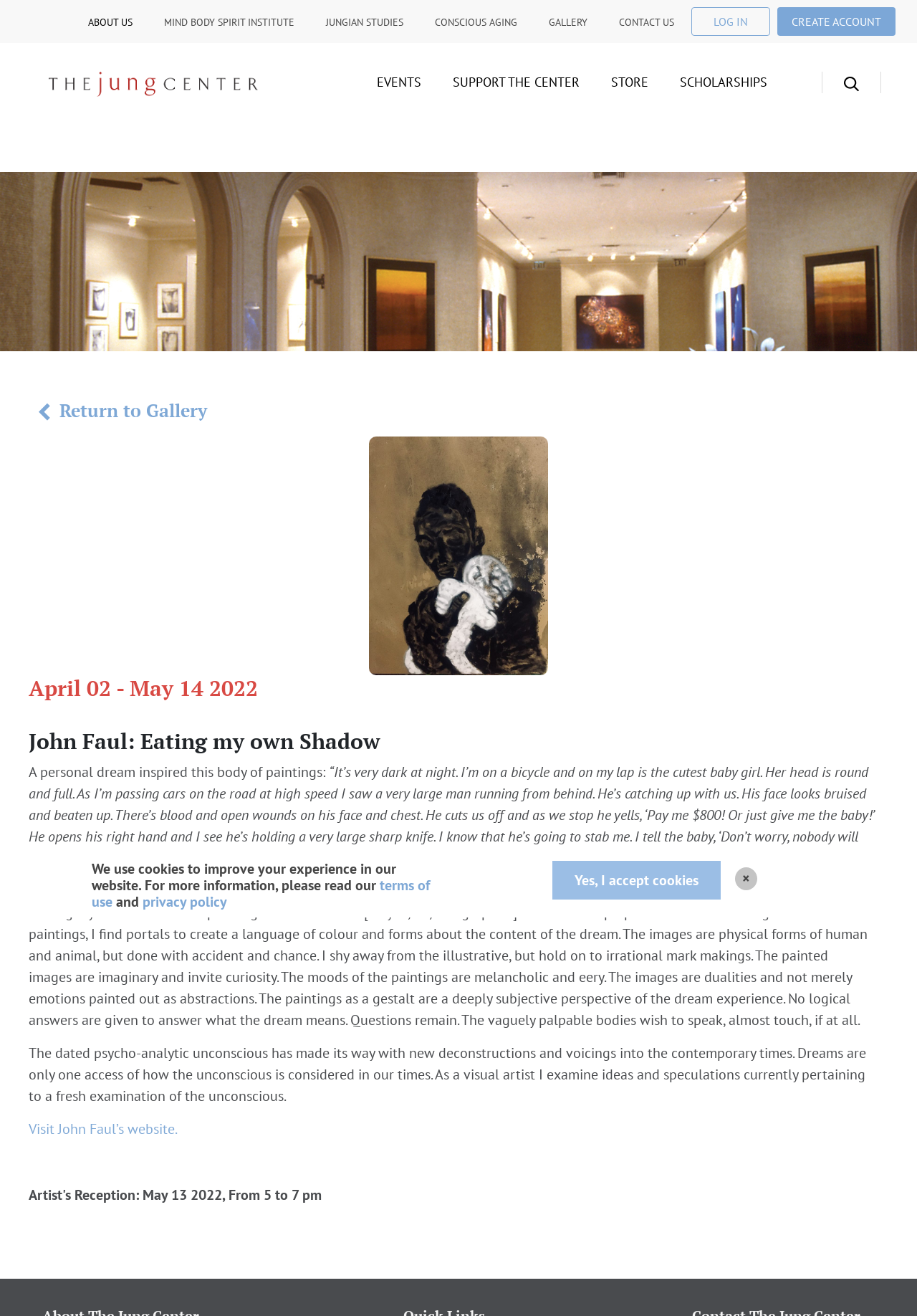Determine the bounding box for the described UI element: "Yes, I accept cookies".

[0.602, 0.654, 0.786, 0.684]